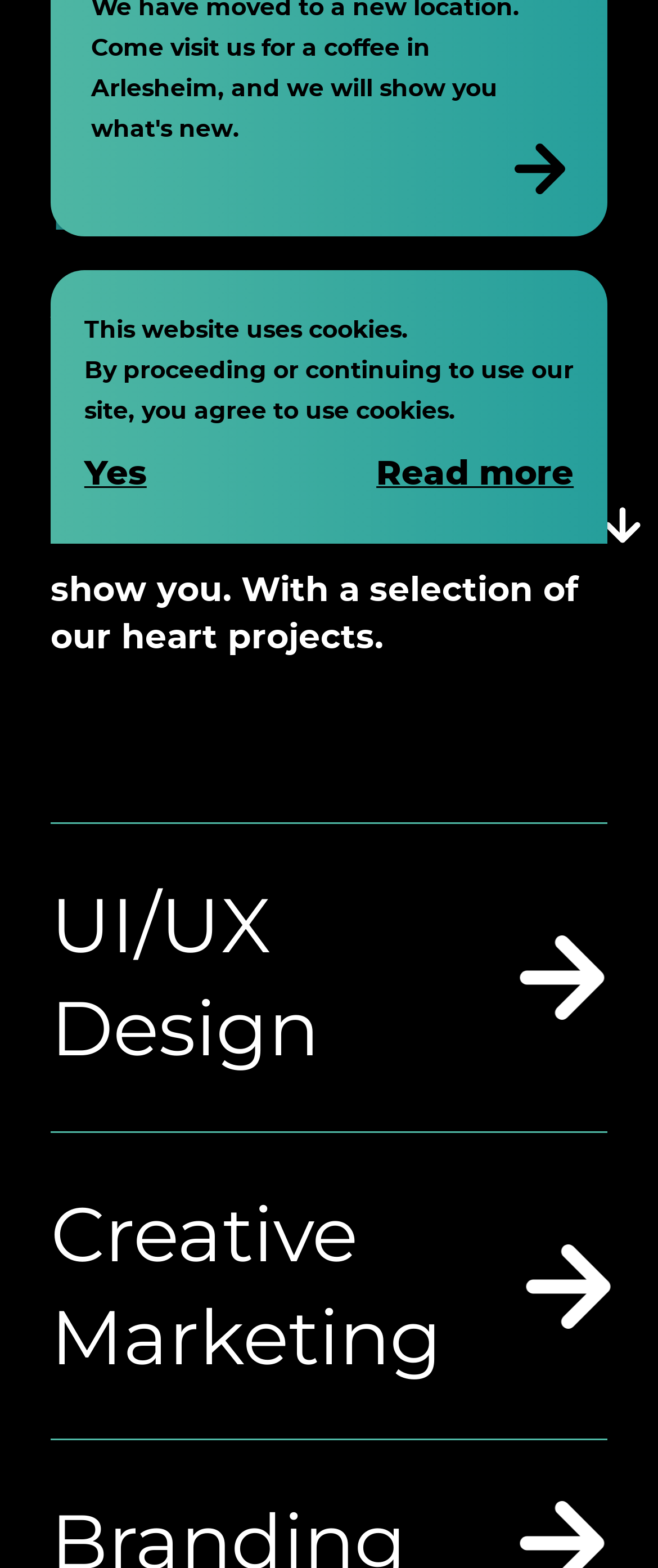Given the description "Read more", determine the bounding box of the corresponding UI element.

[0.572, 0.288, 0.872, 0.32]